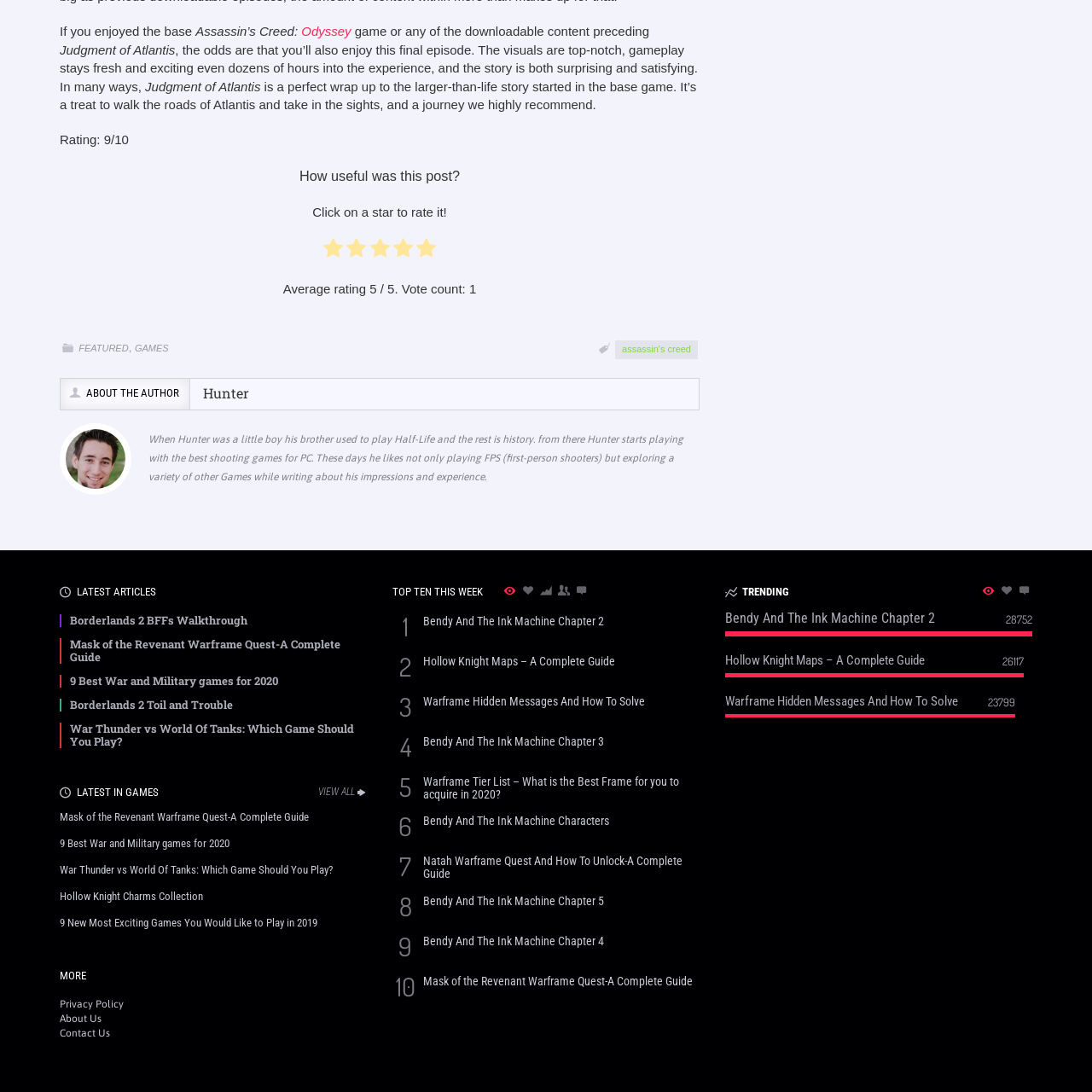Provide the bounding box coordinates of the section that needs to be clicked to accomplish the following instruction: "Read more about the author Hunter."

[0.174, 0.347, 0.236, 0.373]